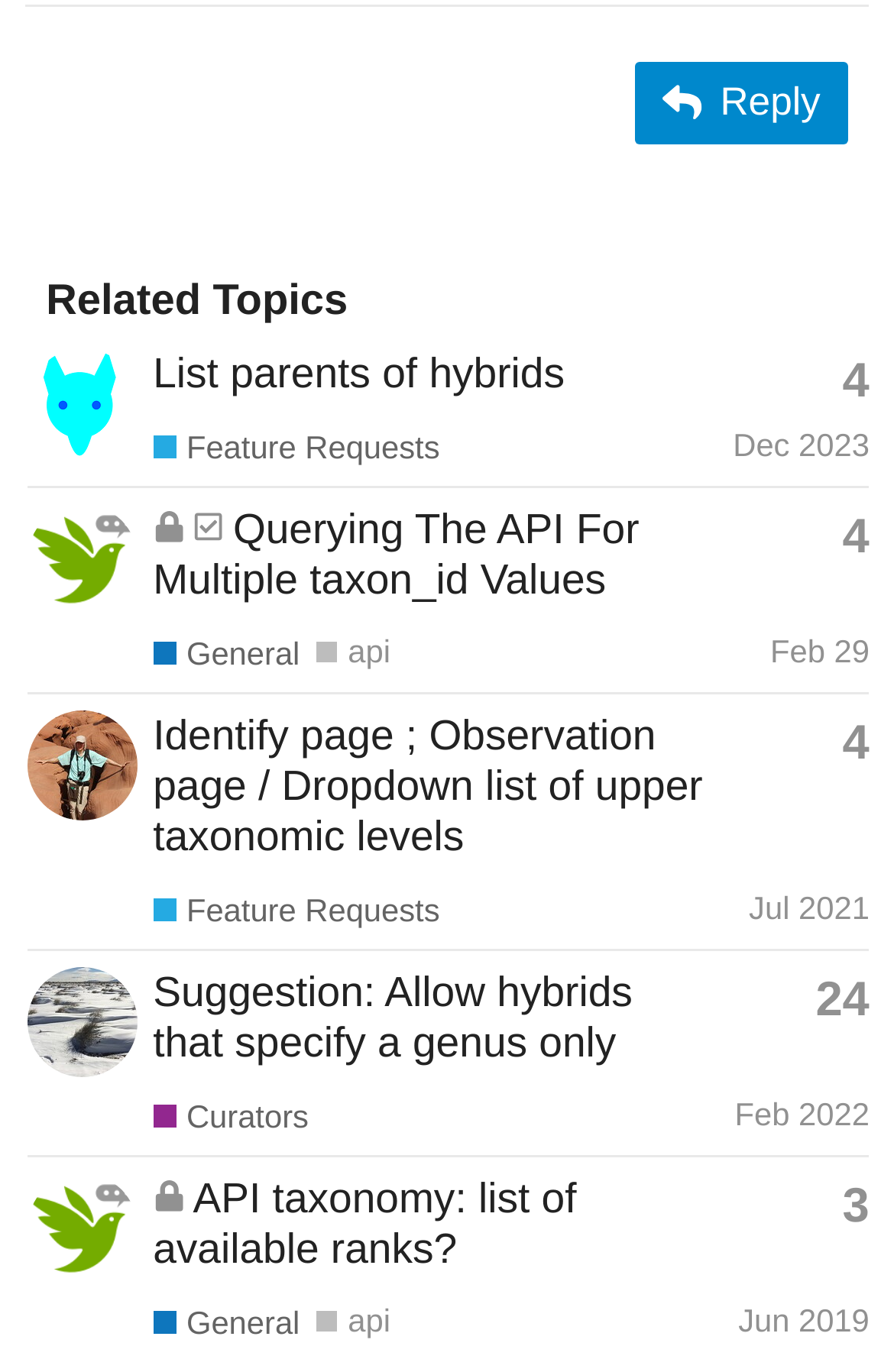Find the bounding box coordinates for the UI element whose description is: "aria-label="aspidoscelis's profile, latest poster"". The coordinates should be four float numbers between 0 and 1, in the format [left, top, right, bottom].

[0.03, 0.73, 0.153, 0.758]